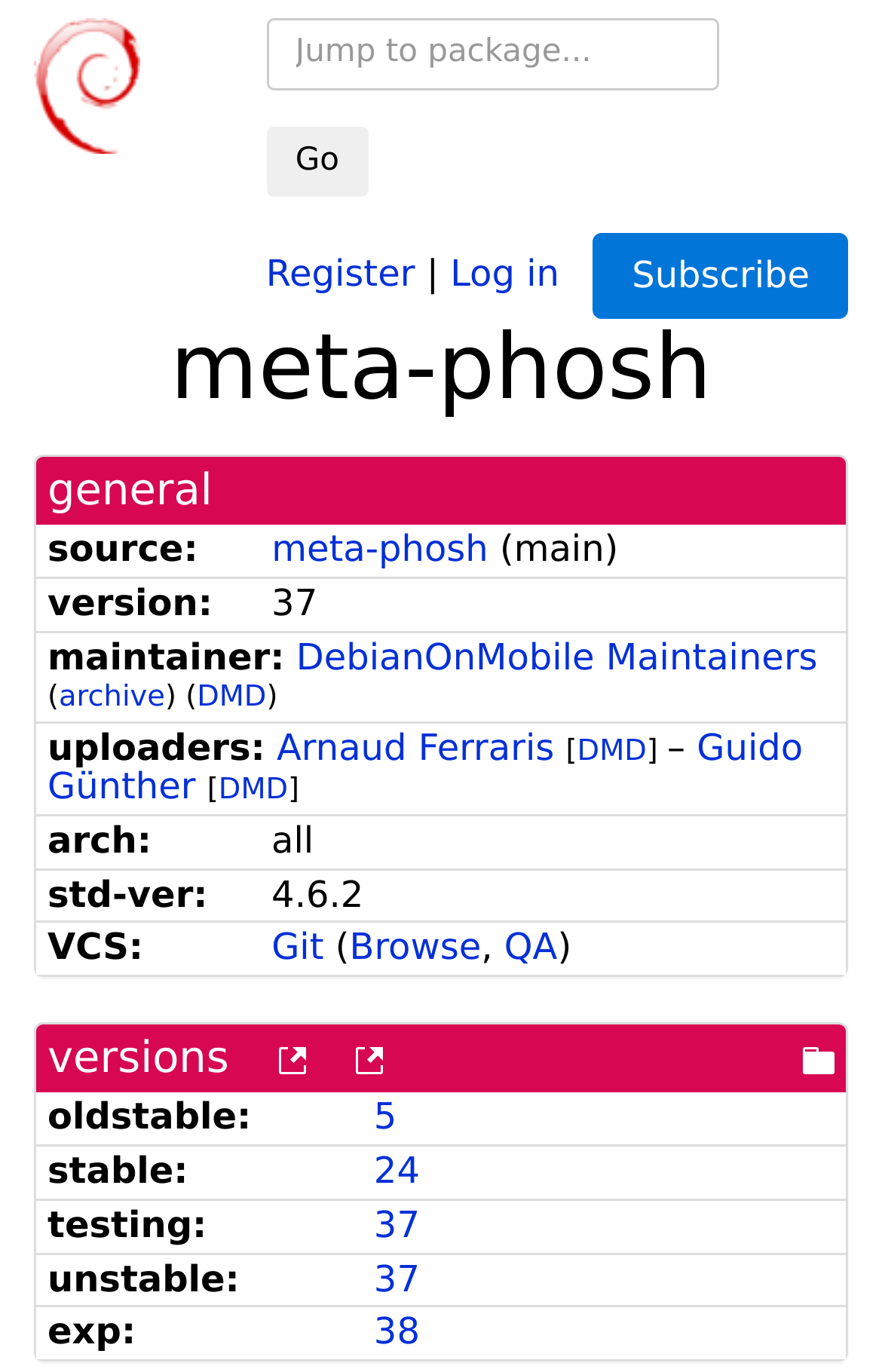Give a one-word or one-phrase response to the question:
Who is the maintainer of the package?

DebianOnMobile Maintainers